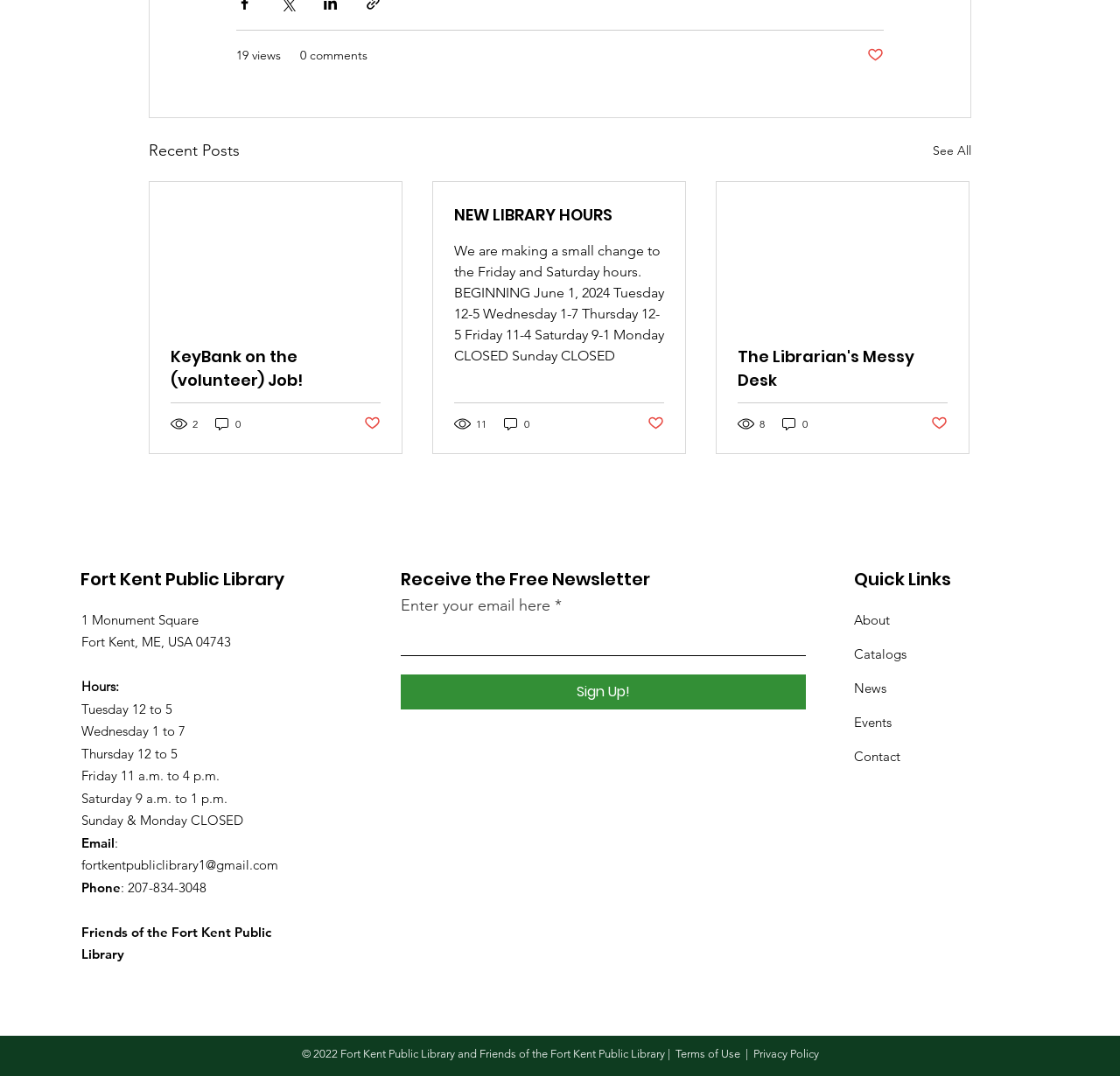Carefully examine the image and provide an in-depth answer to the question: How many views does the post 'NEW LIBRARY HOURS' have?

I found the answer by looking at the post 'NEW LIBRARY HOURS' and its corresponding view count, which is displayed as '11 views'.